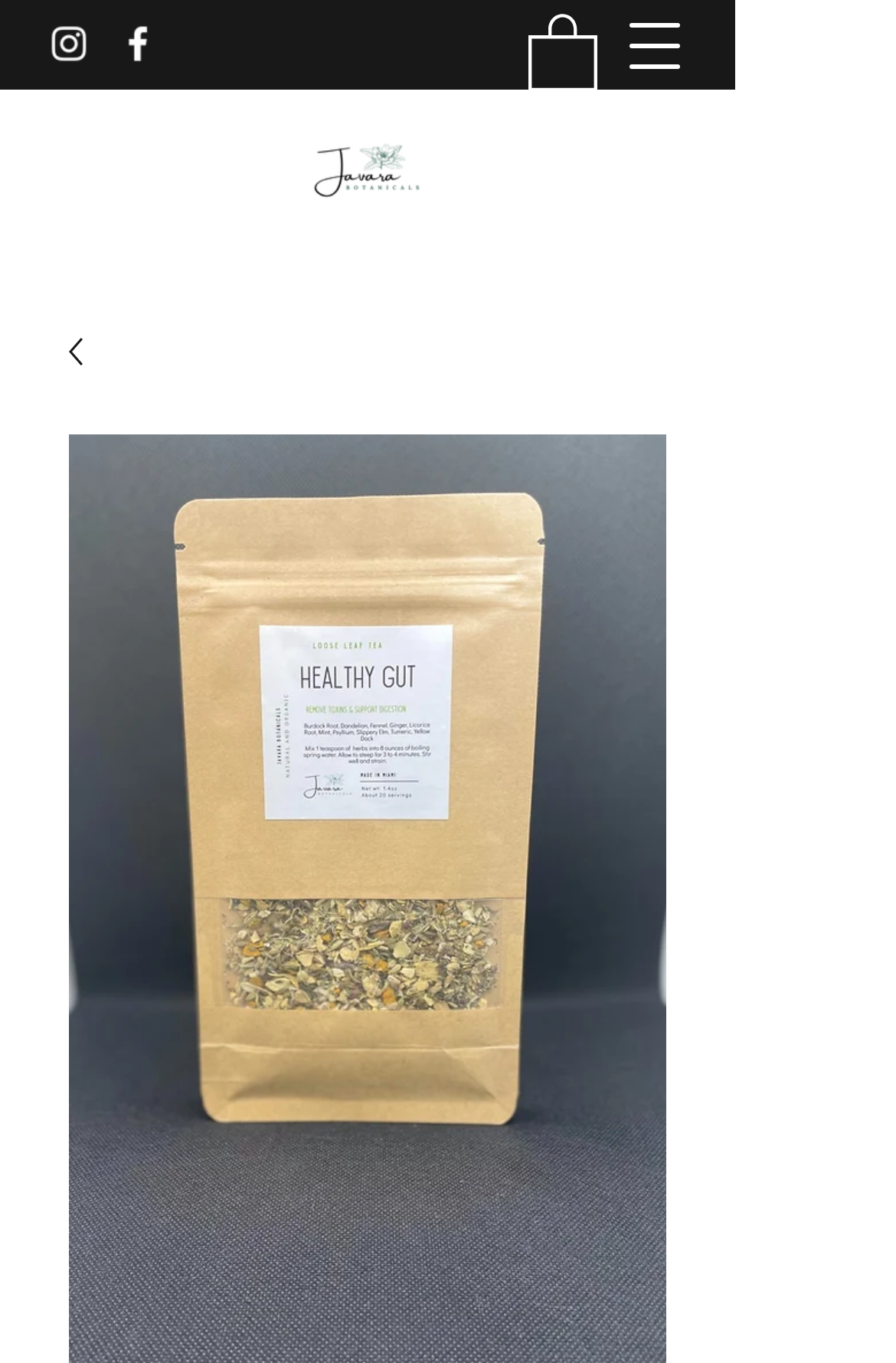Describe in detail what you see on the webpage.

The webpage is about the "Healthy Gut" loose leaf tea blend, which supports a healthy GI tract, removes toxins from the body, repairs a leaky gut, and increases metabolism. 

At the top left corner, there is a social bar with two links, "Instagram" and "Facebook", each accompanied by an image. 

To the right of the social bar, there is a button to open the navigation menu. 

Below the social bar, there is a logo image, "Logo1_edited.png", which is centered at the top of the page. 

Above the logo, there is an image with a link, but no text description. 

To the left of the logo, there is another image with a link, but no text description. This image is smaller than the one above the logo.